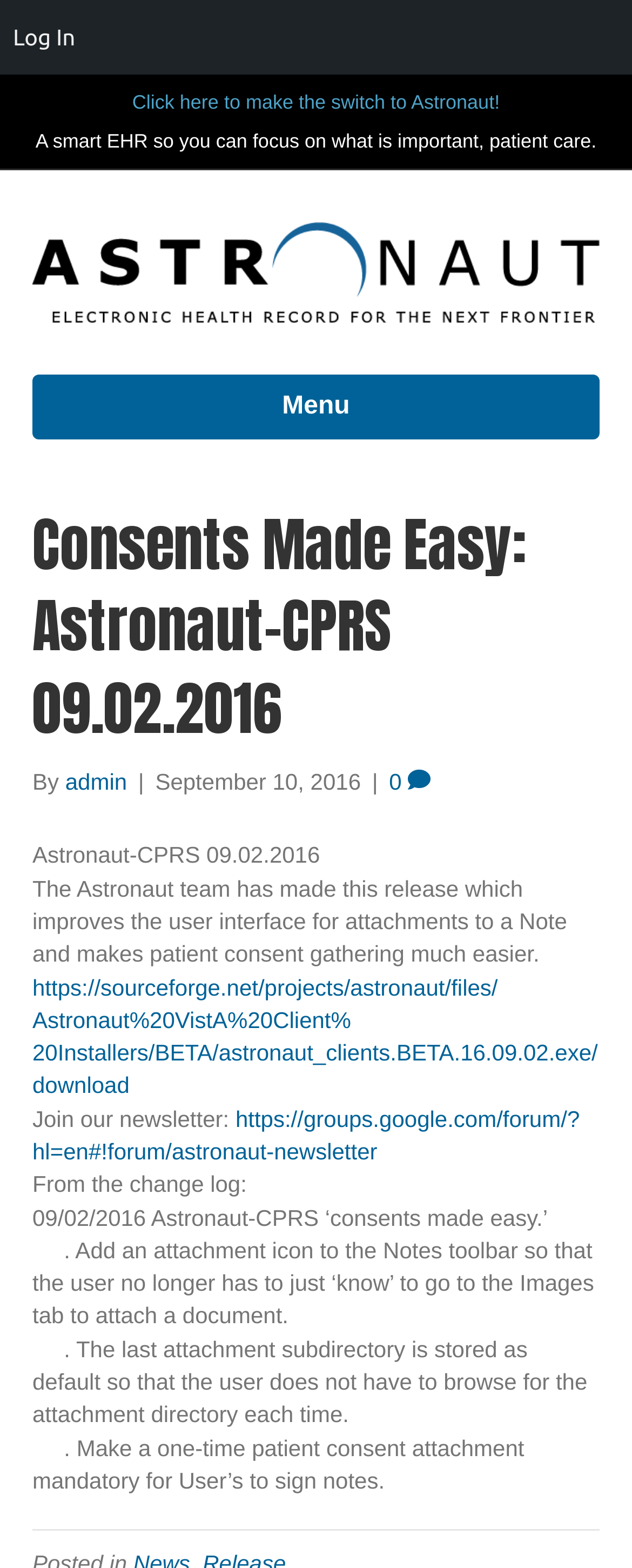What is the date of the latest release?
Give a detailed response to the question by analyzing the screenshot.

I found the answer by reading the text 'September 10, 2016' which is located at the top of the webpage, below the header.